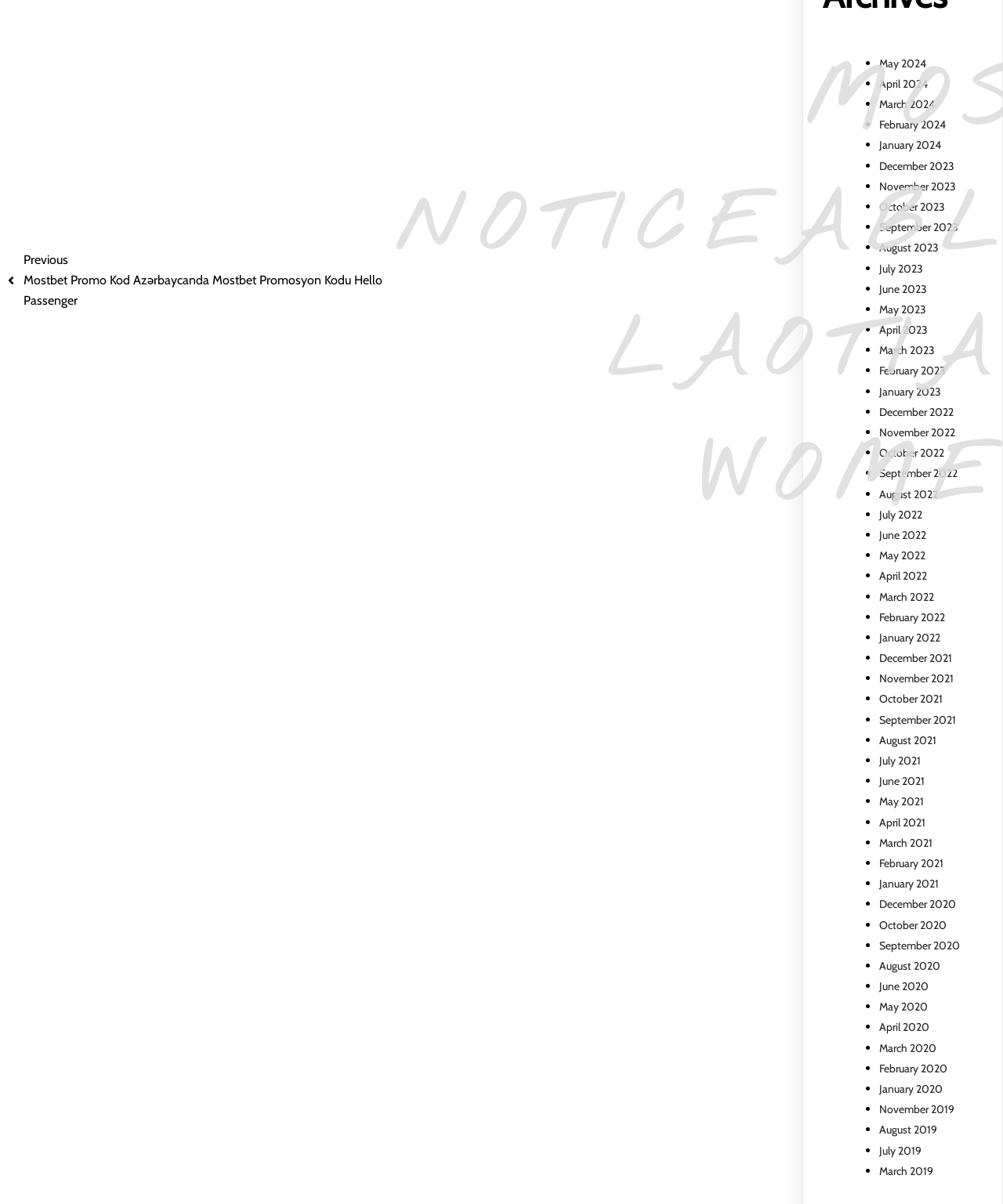What is the earliest month listed on the webpage?
Based on the image, respond with a single word or phrase.

May 2021